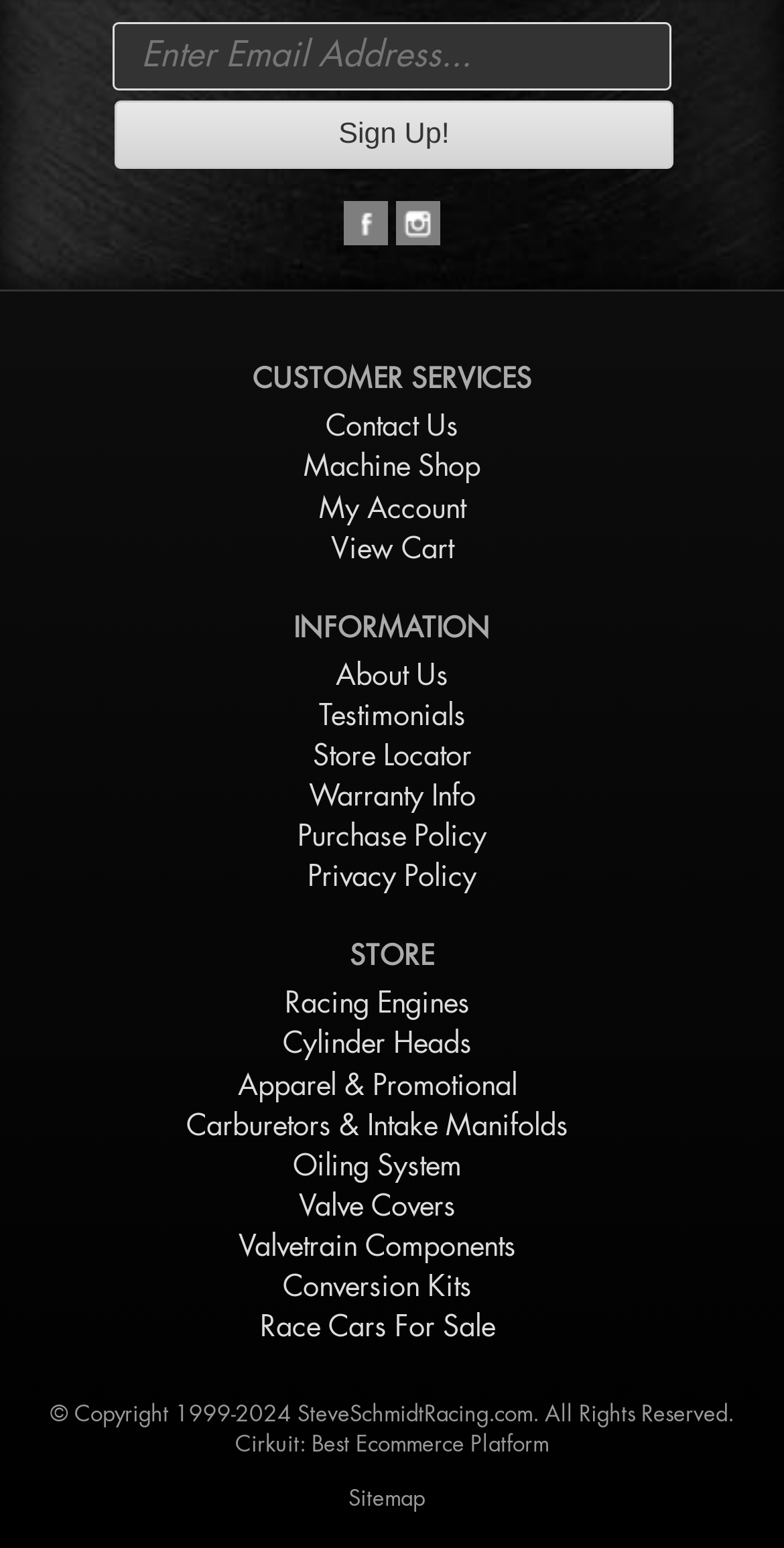Extract the bounding box coordinates of the UI element described by: "Carburetors & Intake Manifolds". The coordinates should include four float numbers ranging from 0 to 1, e.g., [left, top, right, bottom].

[0.238, 0.714, 0.725, 0.739]